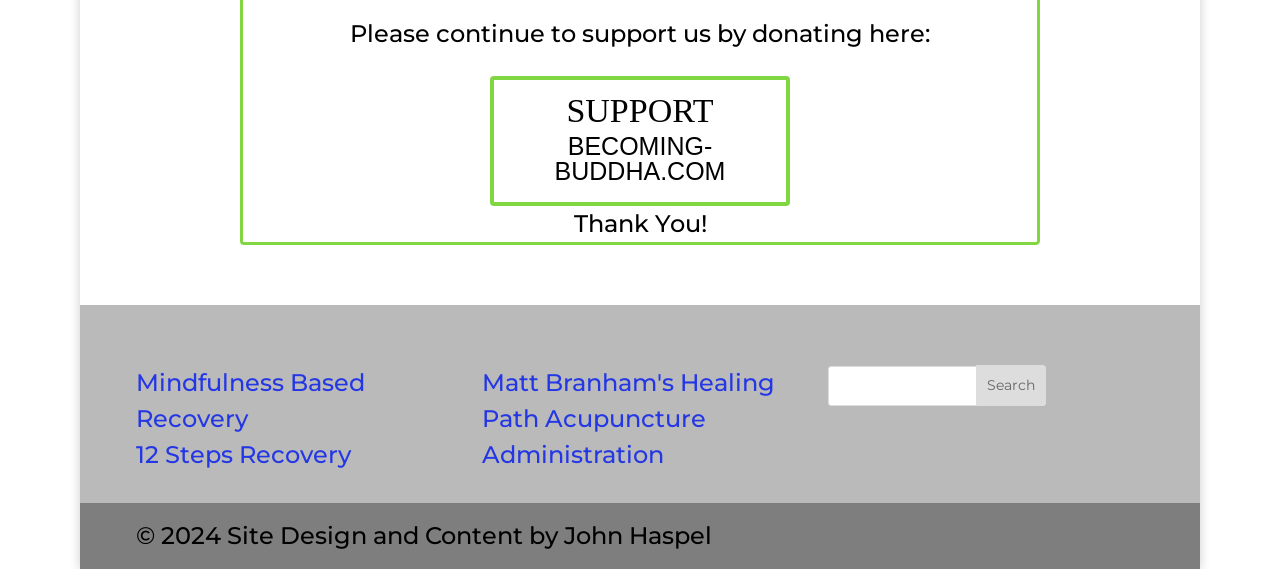How many links are there in the webpage?
Please provide a detailed and thorough answer to the question.

There are five links in the webpage: 'SUPPORT BECOMING-BUDDHA.COM', 'Mindfulness Based Recovery', '12 Steps Recovery', 'Matt Branham's Healing Path Acupuncture', and 'Administration'.